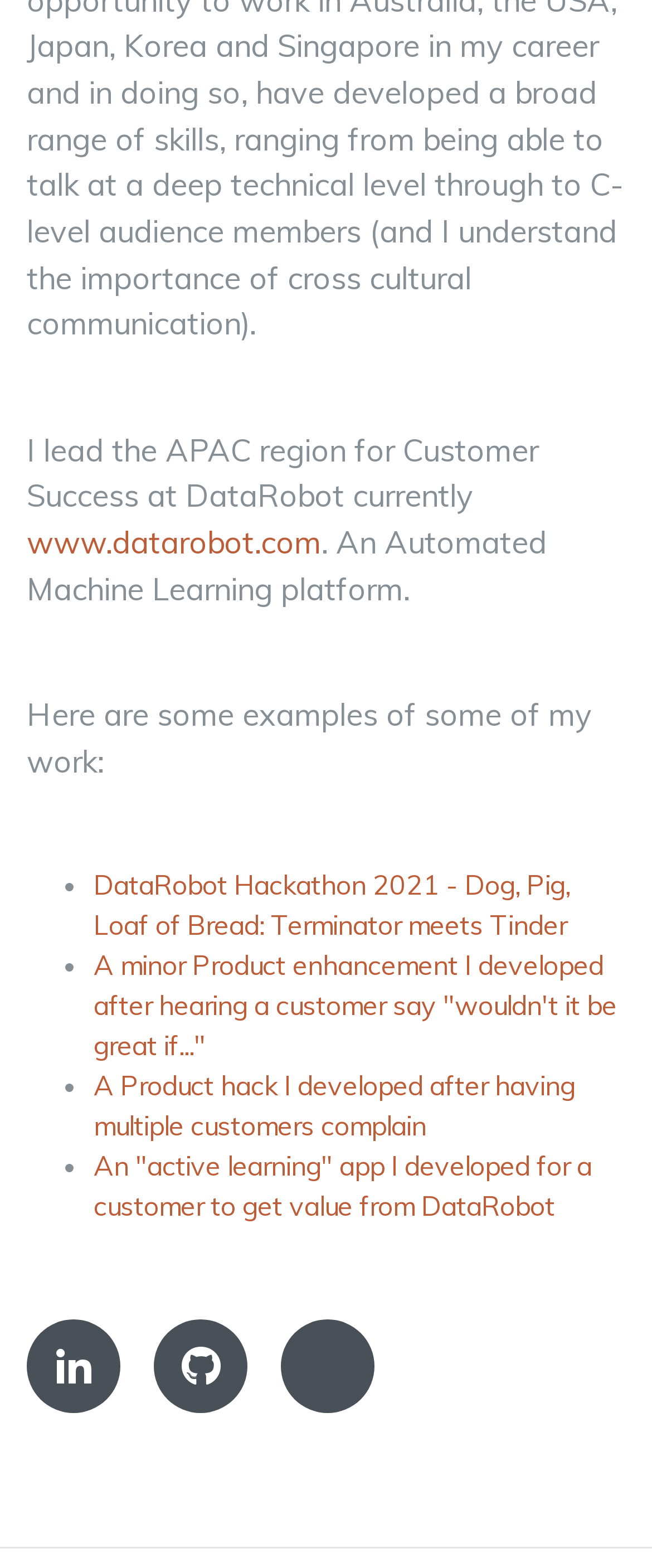Please find the bounding box coordinates in the format (top-left x, top-left y, bottom-right x, bottom-right y) for the given element description. Ensure the coordinates are floating point numbers between 0 and 1. Description: www.datarobot.com

[0.041, 0.334, 0.492, 0.358]